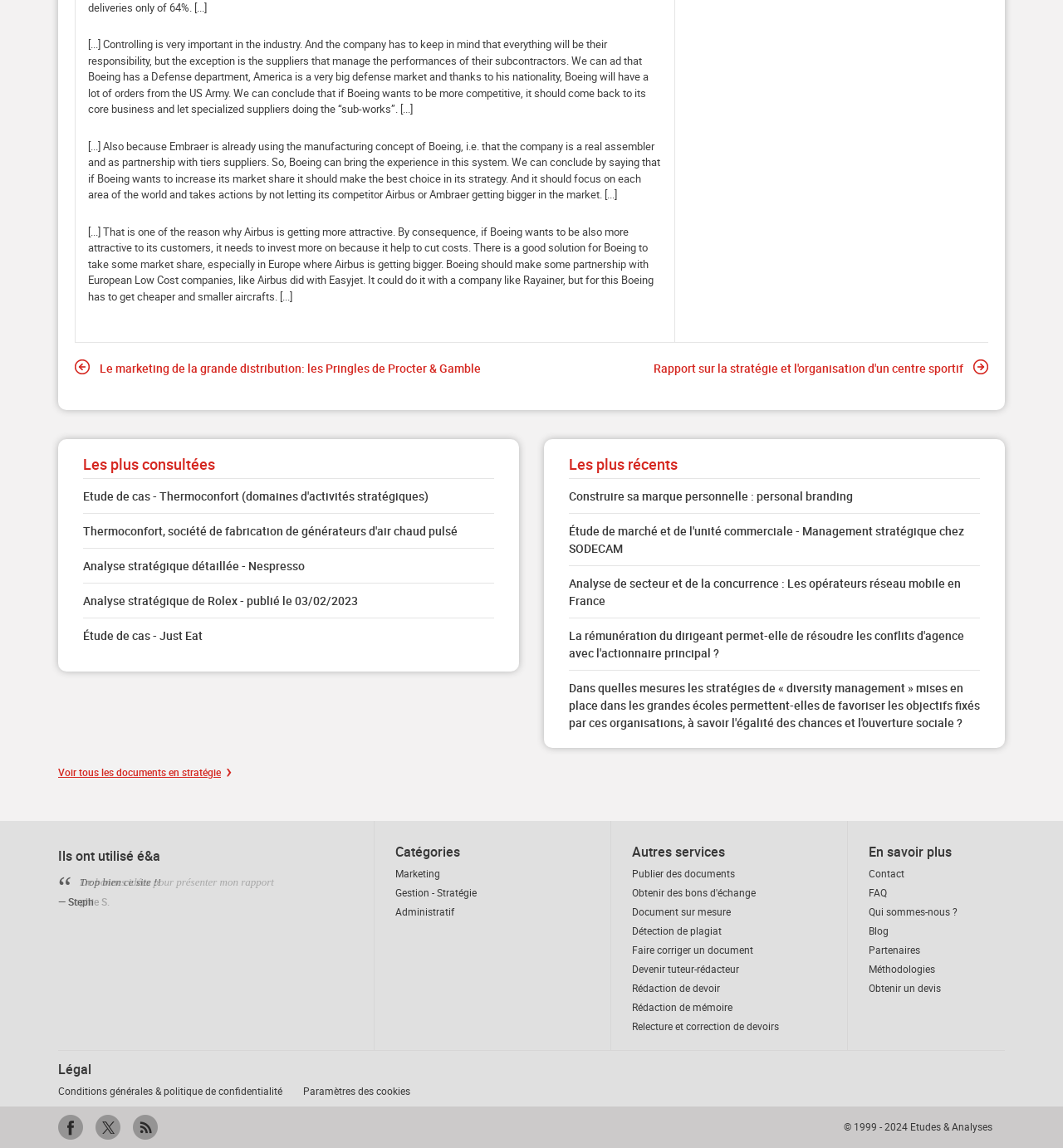Please find the bounding box coordinates of the element's region to be clicked to carry out this instruction: "Follow us on Facebook".

[0.055, 0.971, 0.078, 0.993]